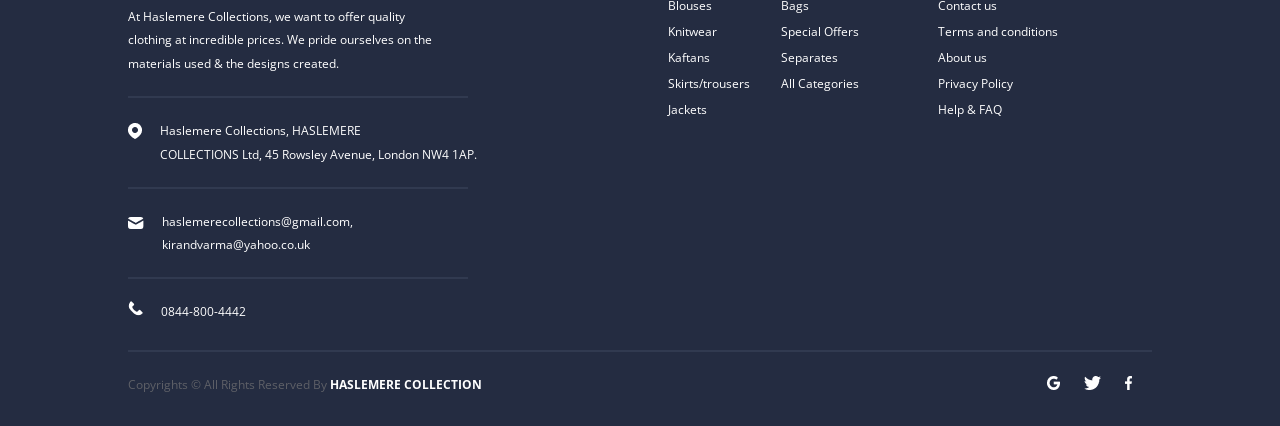Locate the bounding box coordinates of the UI element described by: "Skirts/trousers". The bounding box coordinates should consist of four float numbers between 0 and 1, i.e., [left, top, right, bottom].

[0.522, 0.177, 0.586, 0.217]